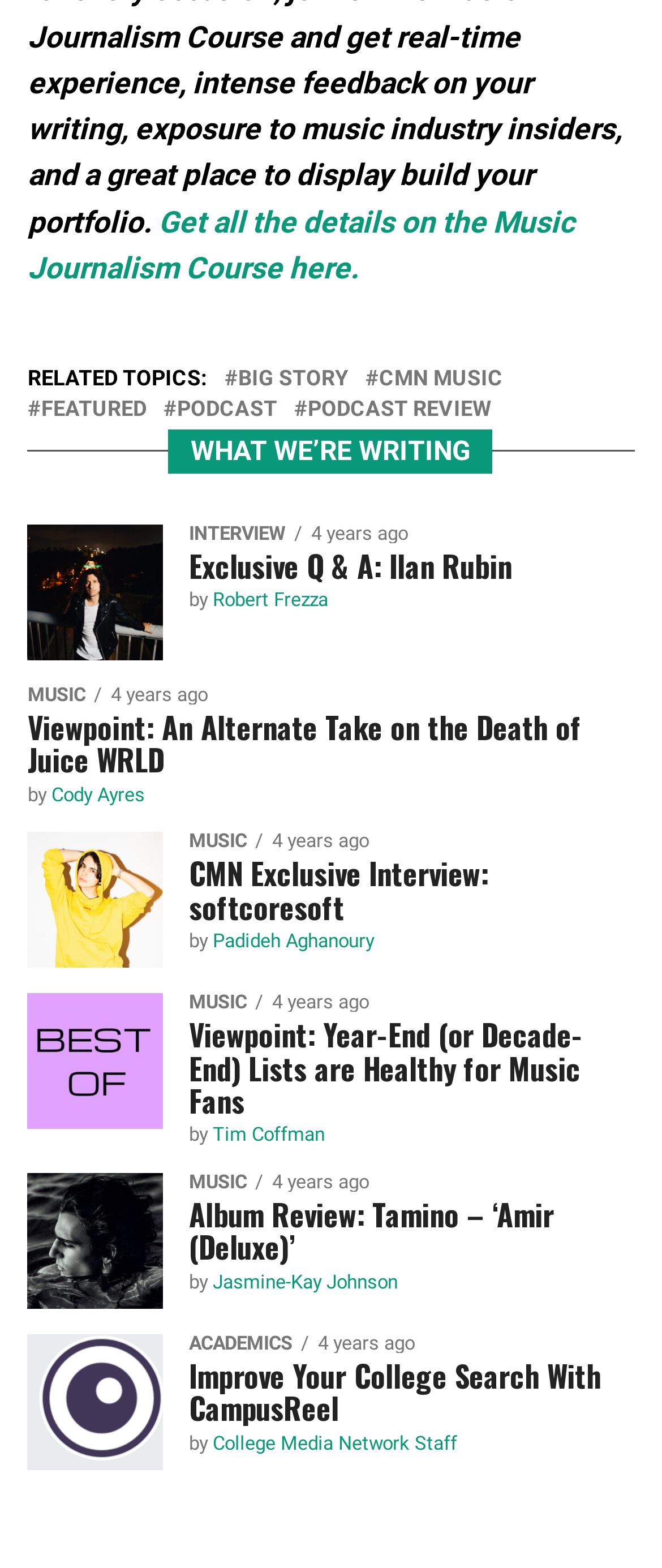Please identify the bounding box coordinates of the clickable element to fulfill the following instruction: "Read the article about Ilan Rubin". The coordinates should be four float numbers between 0 and 1, i.e., [left, top, right, bottom].

[0.042, 0.334, 0.247, 0.421]